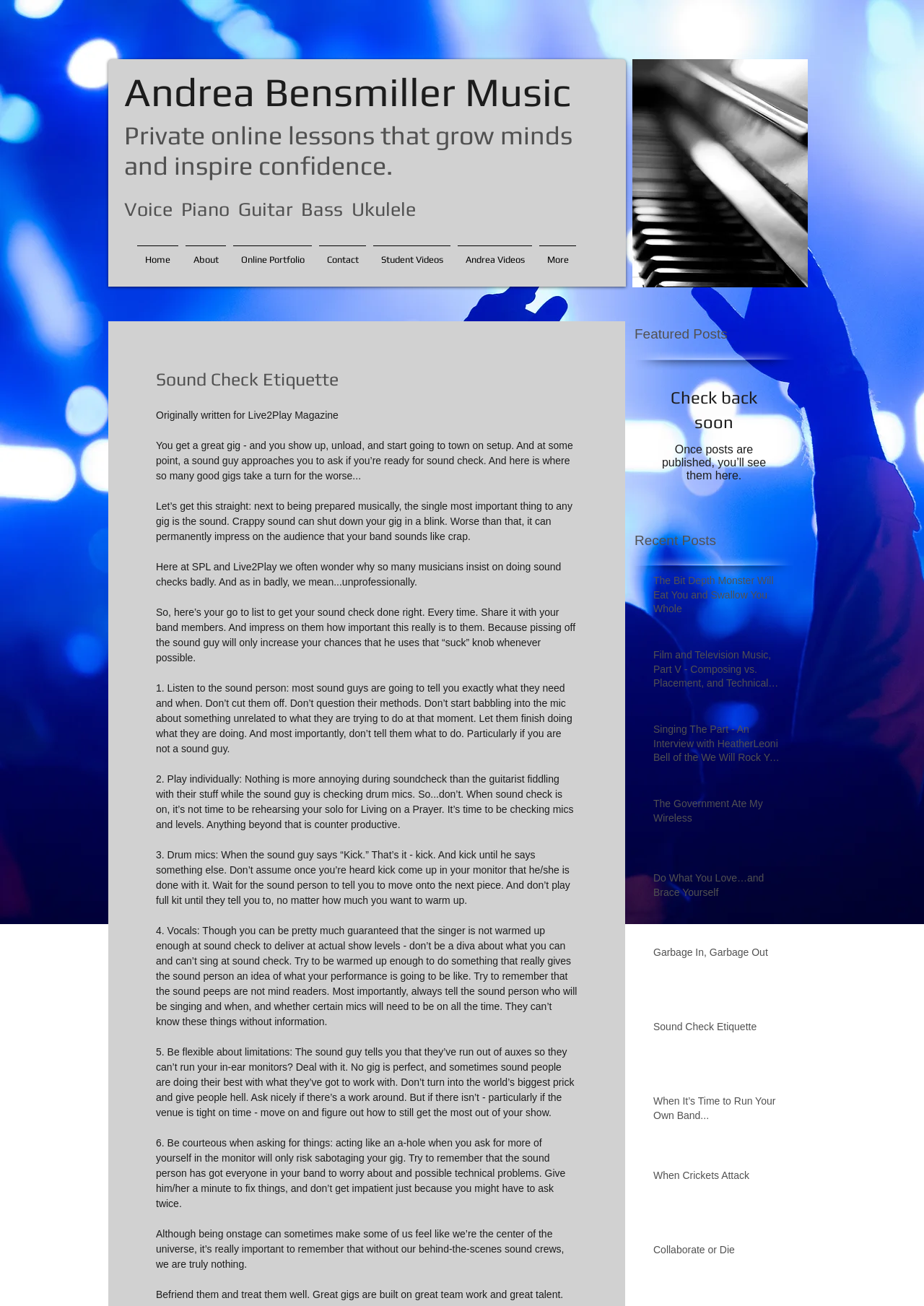What is the name of the music instructor?
Using the picture, provide a one-word or short phrase answer.

Andrea Bensmiller